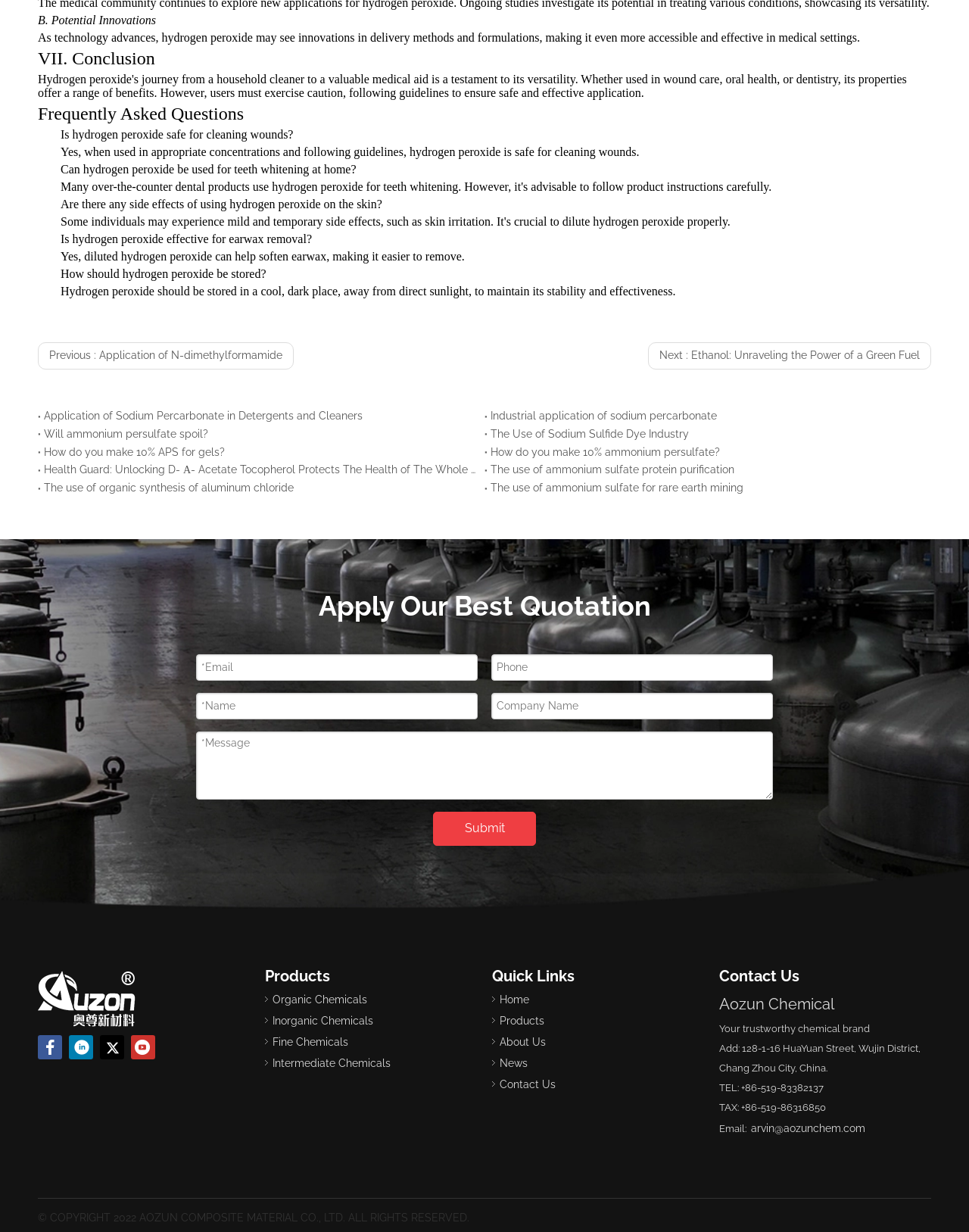Using the provided description: "Will ammonium persulfate spoil?", find the bounding box coordinates of the corresponding UI element. The output should be four float numbers between 0 and 1, in the format [left, top, right, bottom].

[0.045, 0.323, 0.494, 0.338]